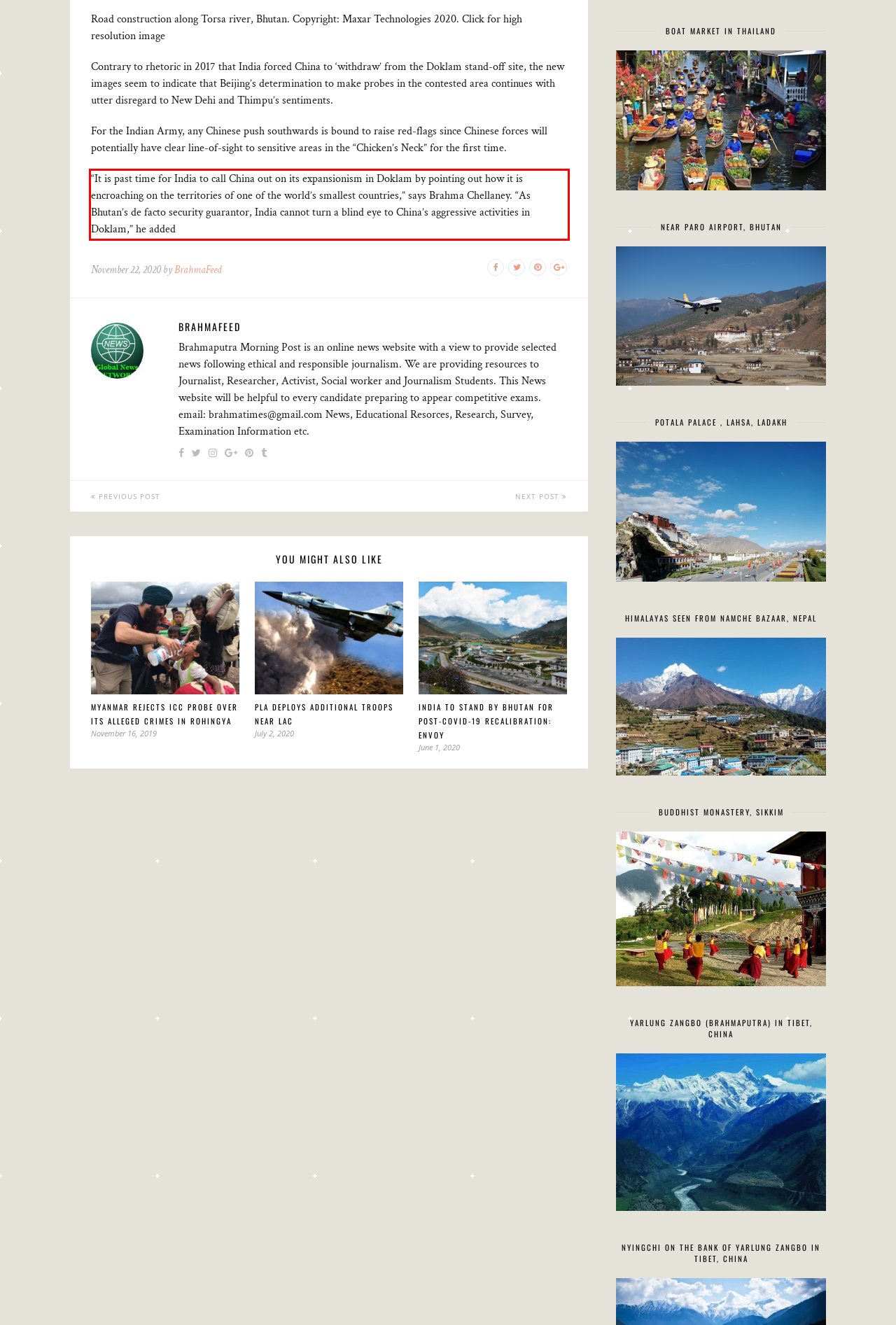Using the provided screenshot of a webpage, recognize the text inside the red rectangle bounding box by performing OCR.

“It is past time for India to call China out on its expansionism in Doklam by pointing out how it is encroaching on the territories of one of the world’s smallest countries,” says Brahma Chellaney. “As Bhutan’s de facto security guarantor, India cannot turn a blind eye to China’s aggressive activities in Doklam,” he added